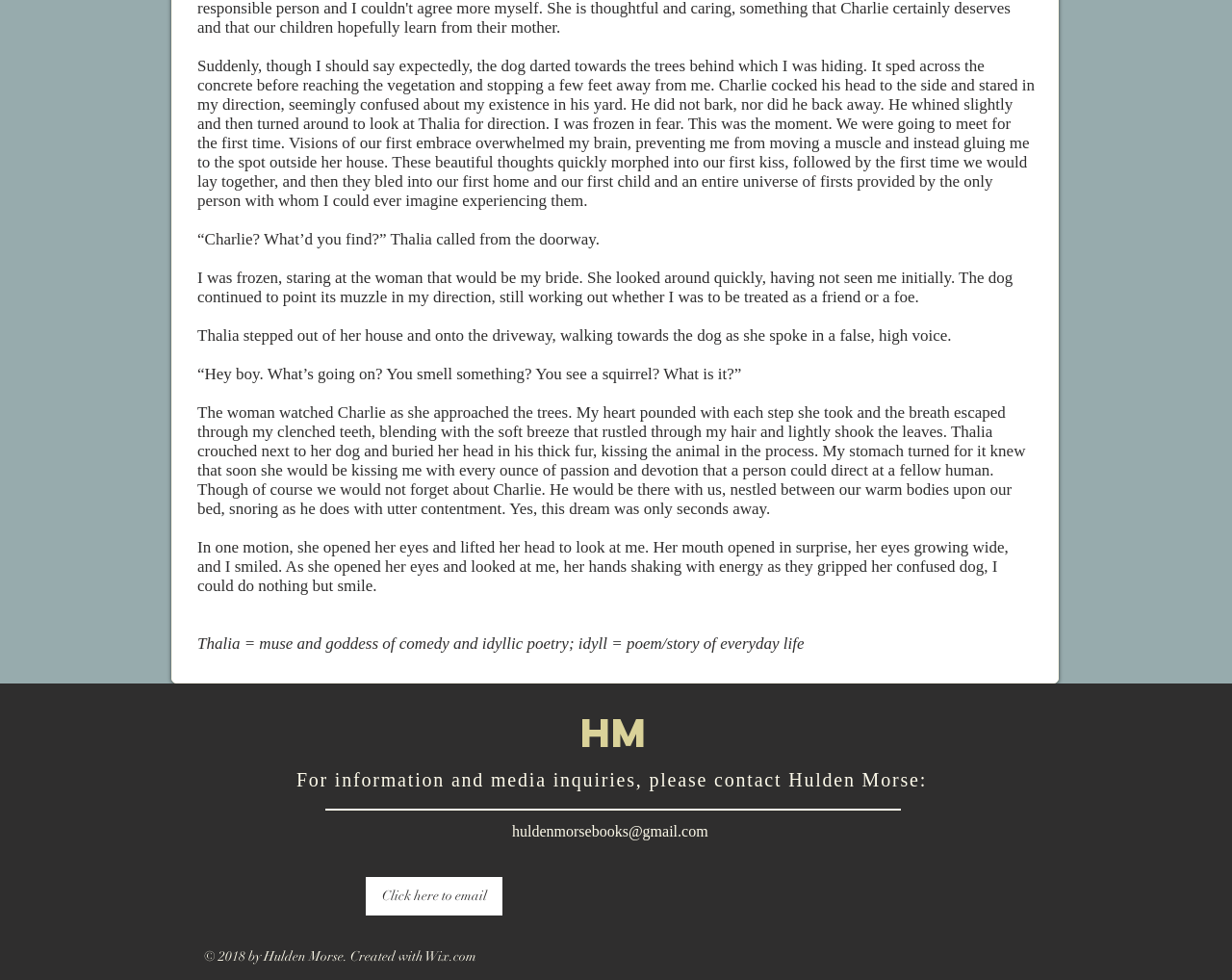Specify the bounding box coordinates of the element's area that should be clicked to execute the given instruction: "view the Google Maps". The coordinates should be four float numbers between 0 and 1, i.e., [left, top, right, bottom].

None